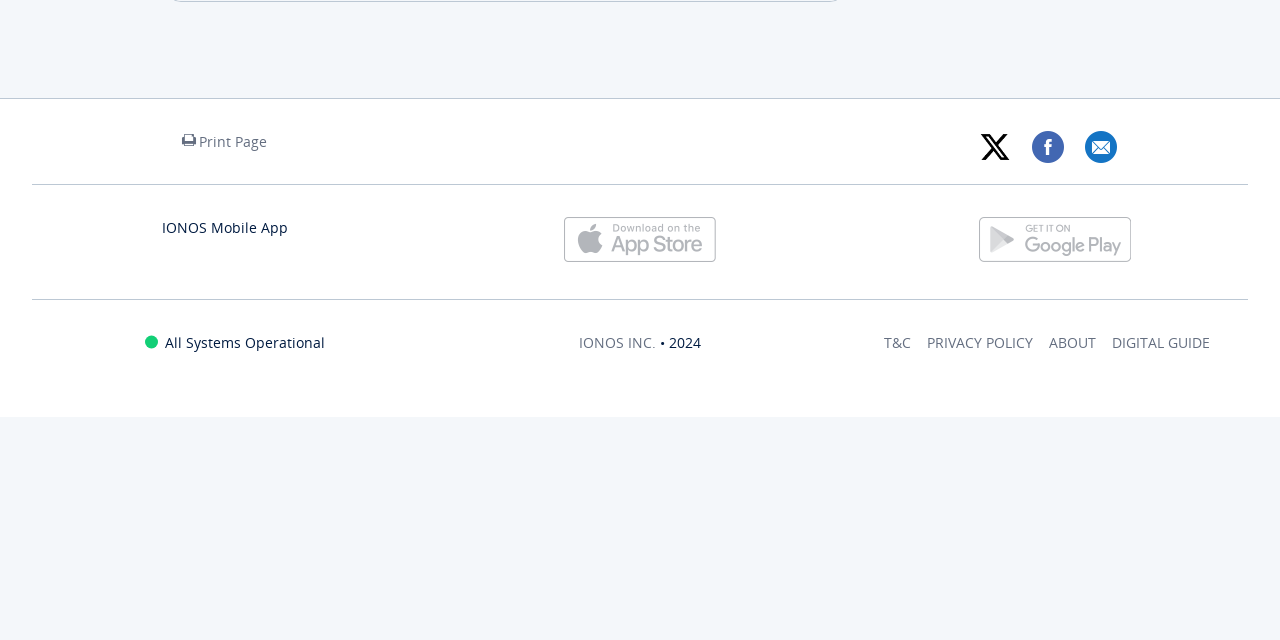Determine the bounding box of the UI element mentioned here: "IONOS Inc.". The coordinates must be in the format [left, top, right, bottom] with values ranging from 0 to 1.

[0.452, 0.52, 0.512, 0.549]